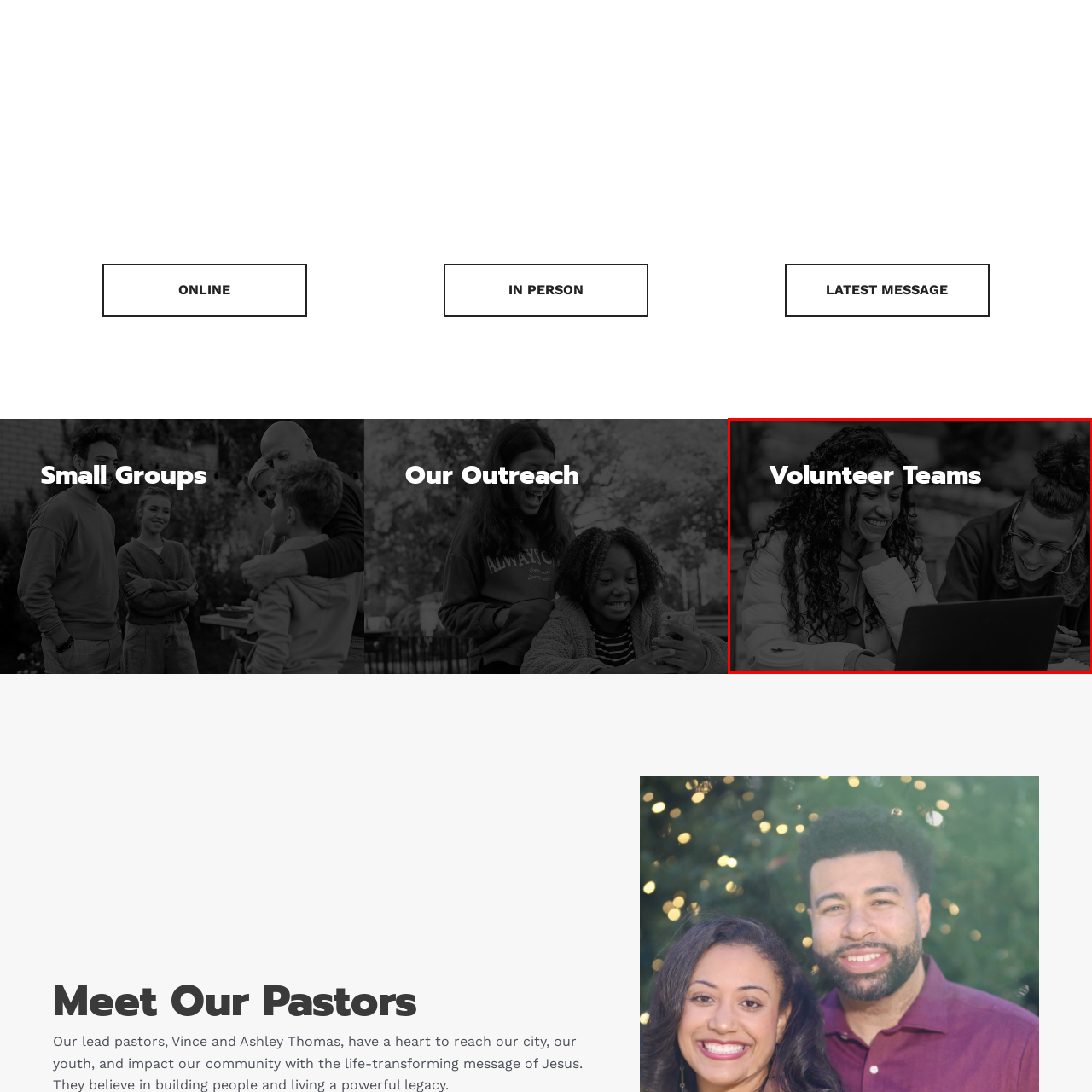What is the purpose of the laptop?
Carefully examine the image highlighted by the red bounding box and provide a detailed answer to the question.

The laptop is likely being used for planning or brainstorming for upcoming volunteer activities, as the individuals are interacting with it while discussing their collaborative efforts.